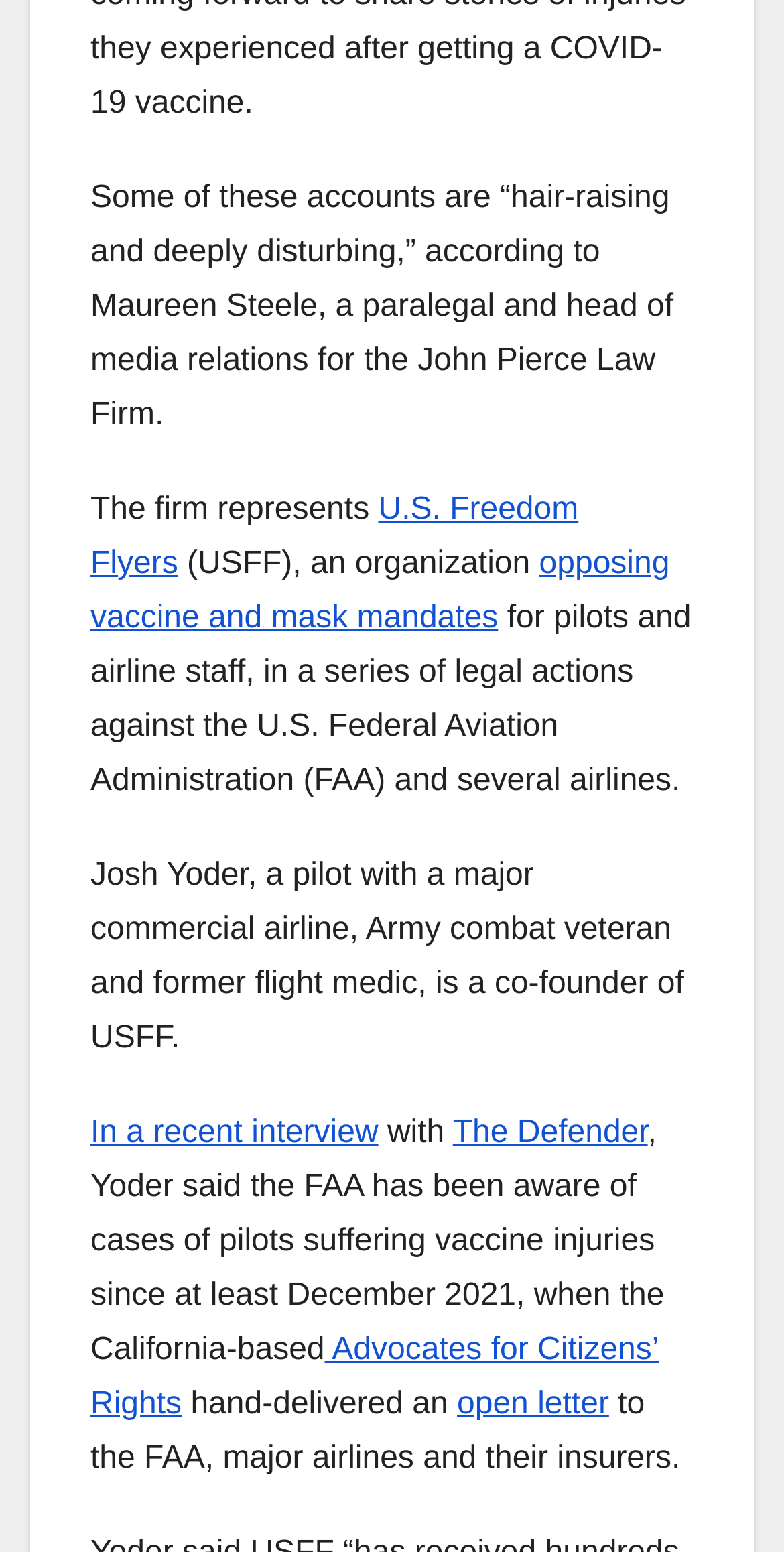Given the element description U.S. Freedom Flyers, identify the bounding box coordinates for the UI element on the webpage screenshot. The format should be (top-left x, top-left y, bottom-right x, bottom-right y), with values between 0 and 1.

[0.115, 0.317, 0.738, 0.374]